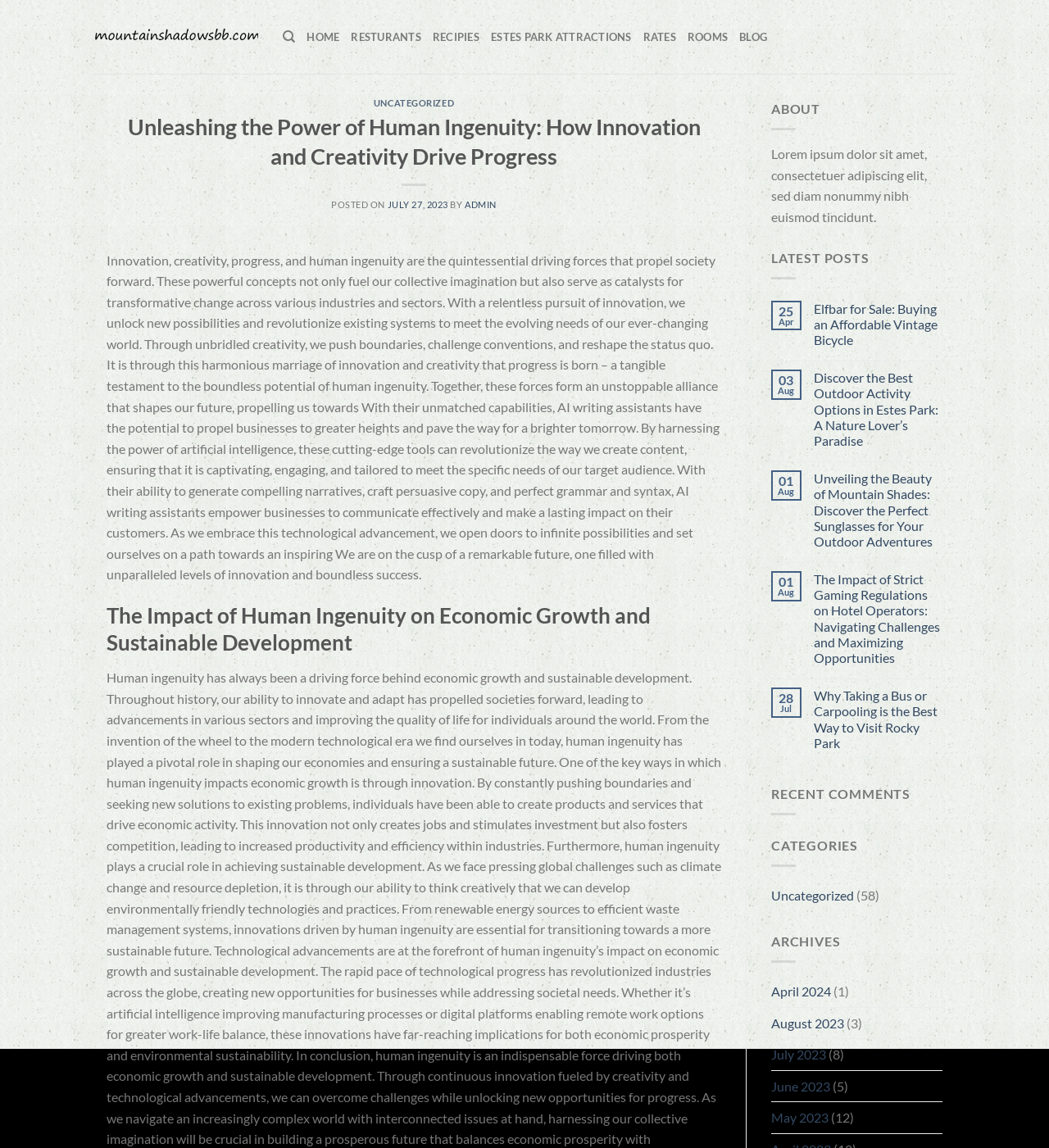Please specify the bounding box coordinates of the region to click in order to perform the following instruction: "View the 'ESTES PARK ATTRACTIONS' page".

[0.468, 0.018, 0.602, 0.047]